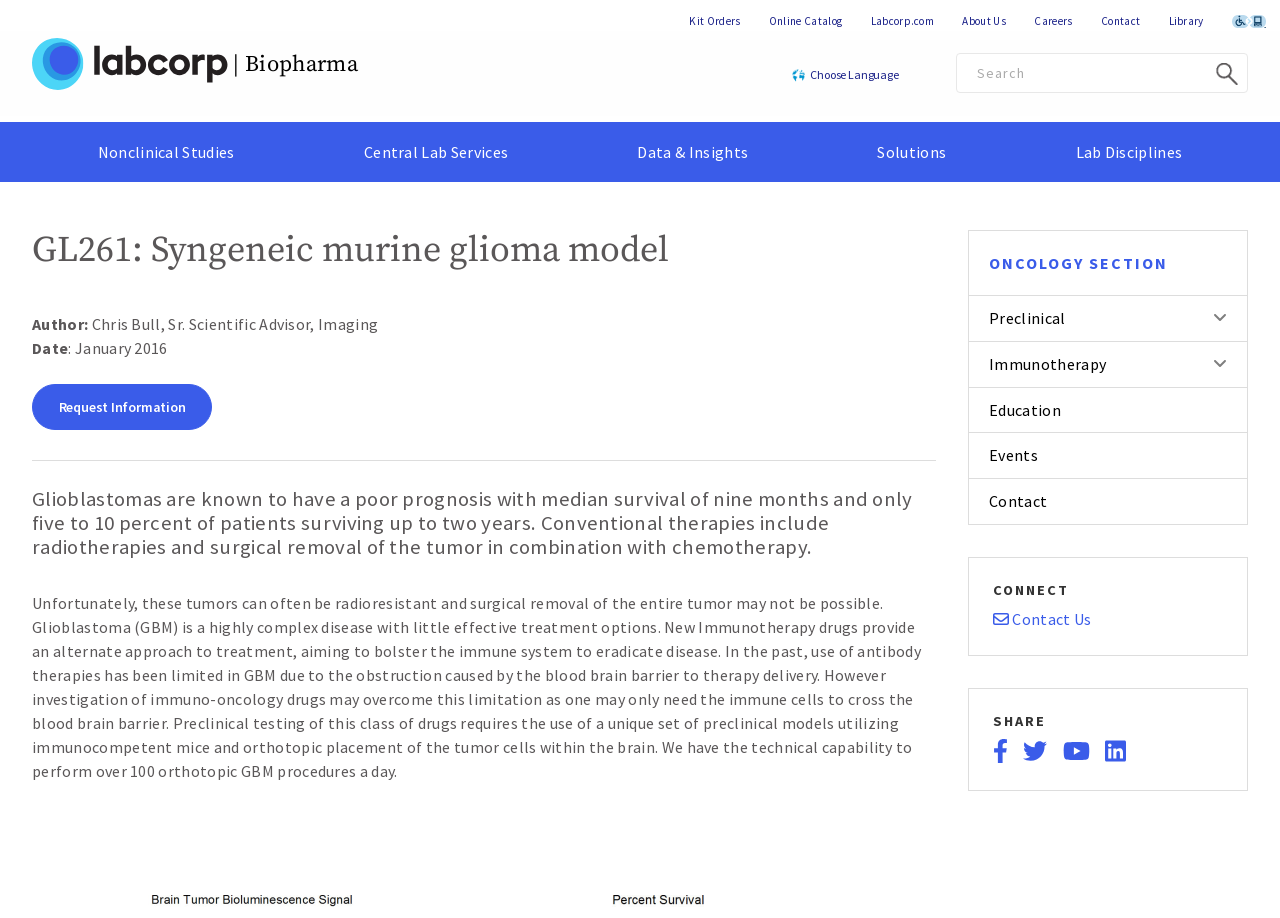Identify the bounding box coordinates of the clickable region to carry out the given instruction: "Search for something".

[0.747, 0.058, 0.975, 0.101]